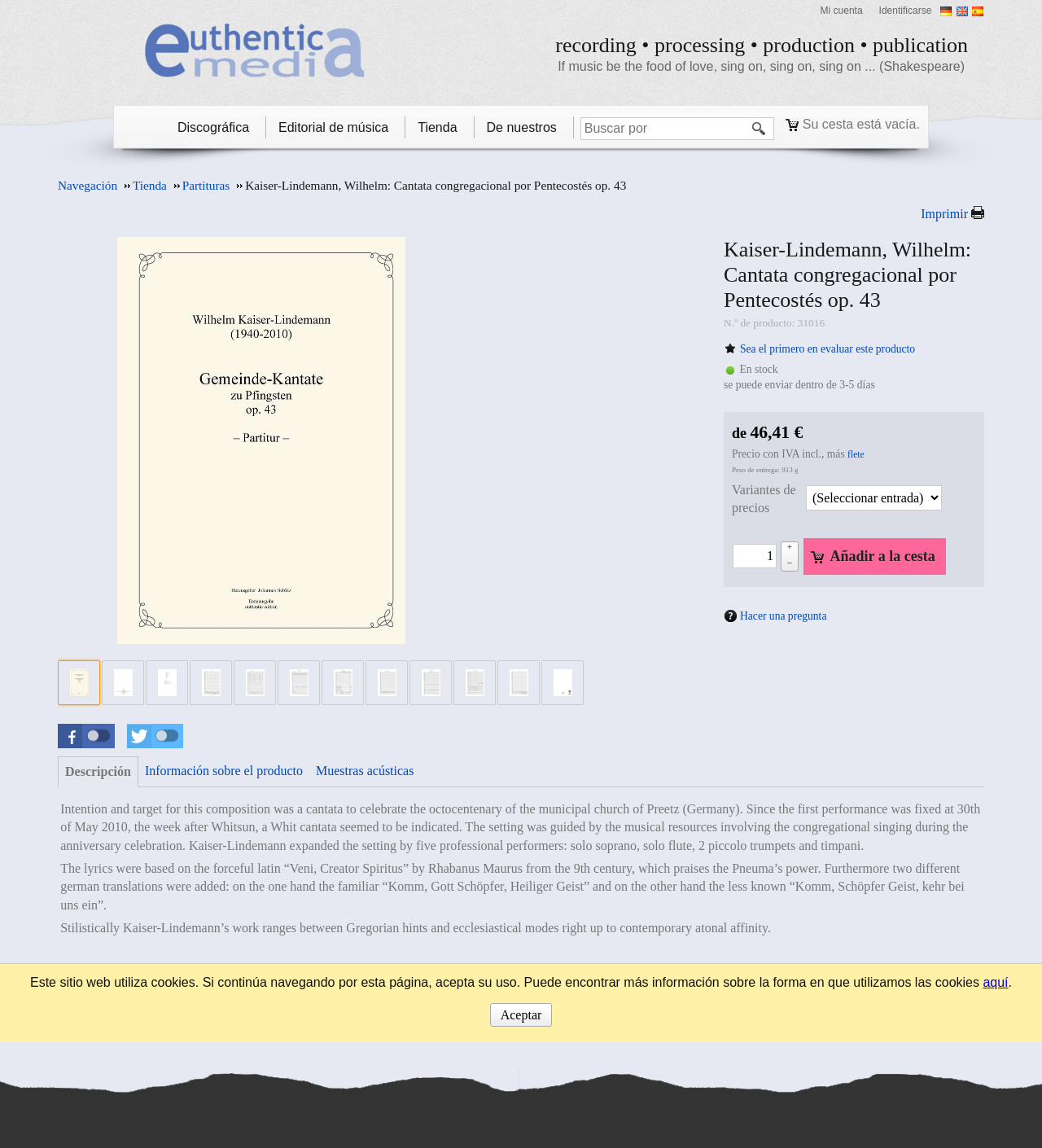Locate the bounding box coordinates of the element's region that should be clicked to carry out the following instruction: "Add to cart". The coordinates need to be four float numbers between 0 and 1, i.e., [left, top, right, bottom].

[0.771, 0.469, 0.908, 0.501]